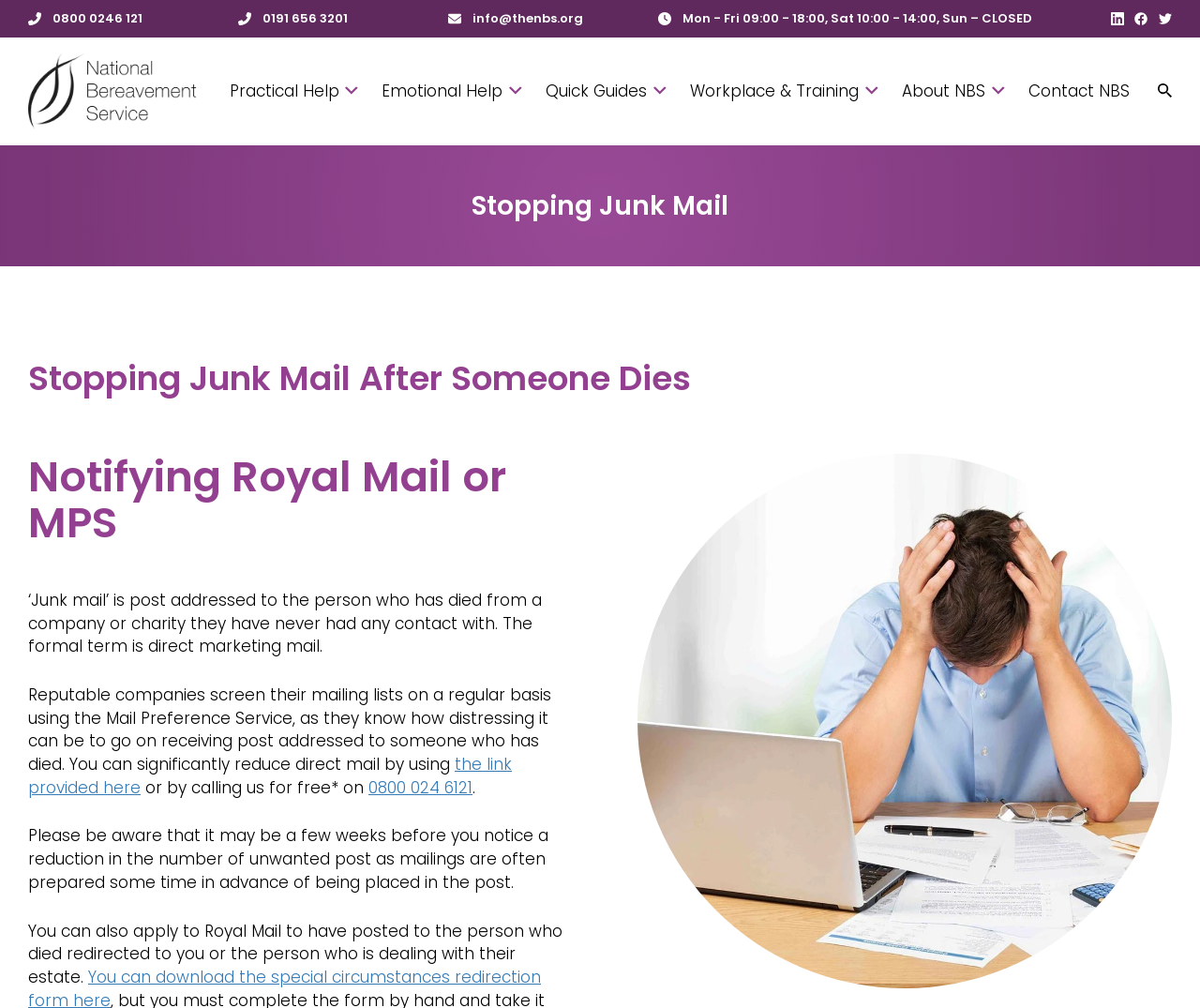What is the purpose of the Mail Preference Service? Based on the screenshot, please respond with a single word or phrase.

To screen mailing lists